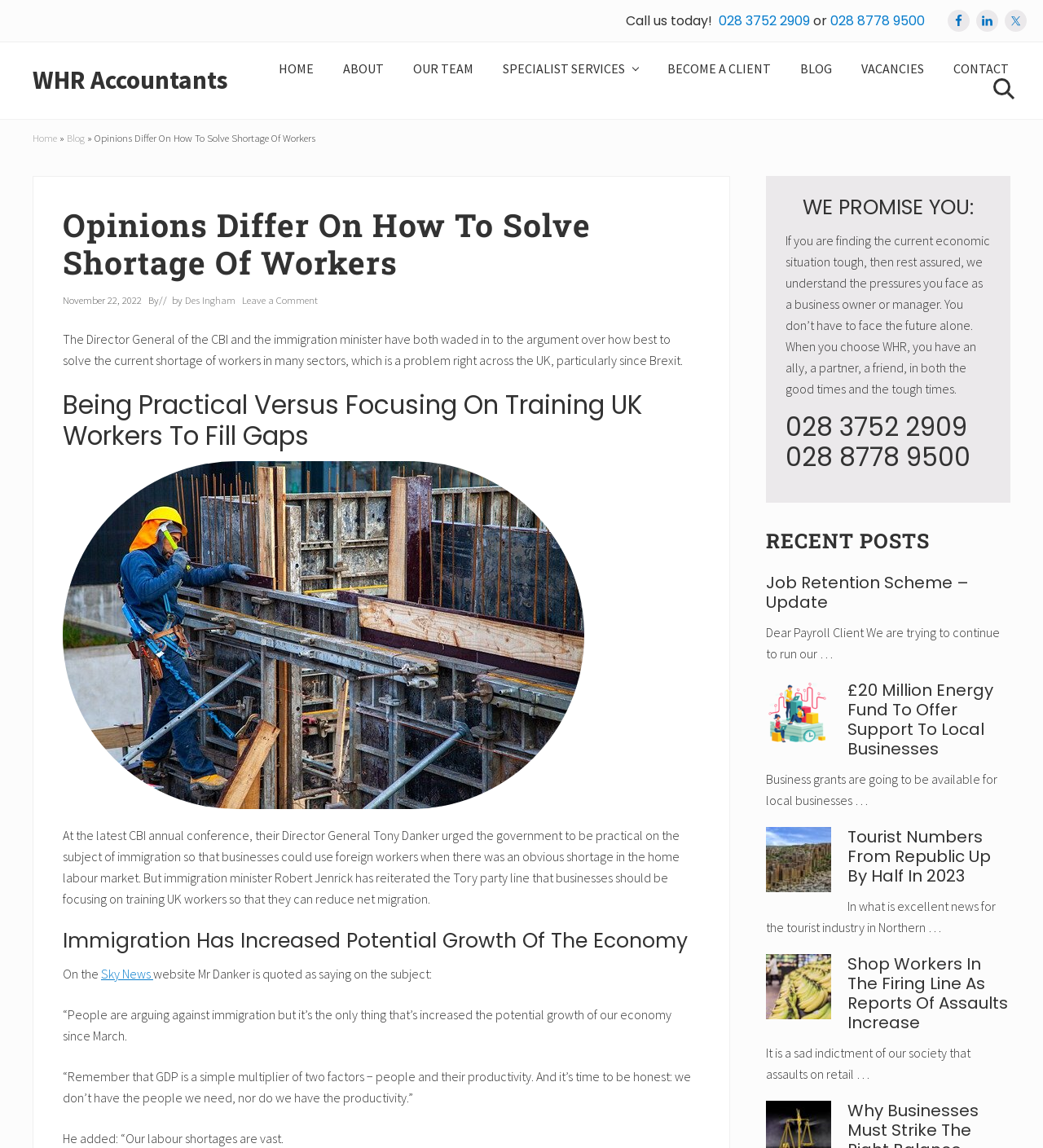Identify the bounding box for the UI element described as: "CONTACT". Ensure the coordinates are four float numbers between 0 and 1, formatted as [left, top, right, bottom].

[0.902, 0.053, 0.98, 0.067]